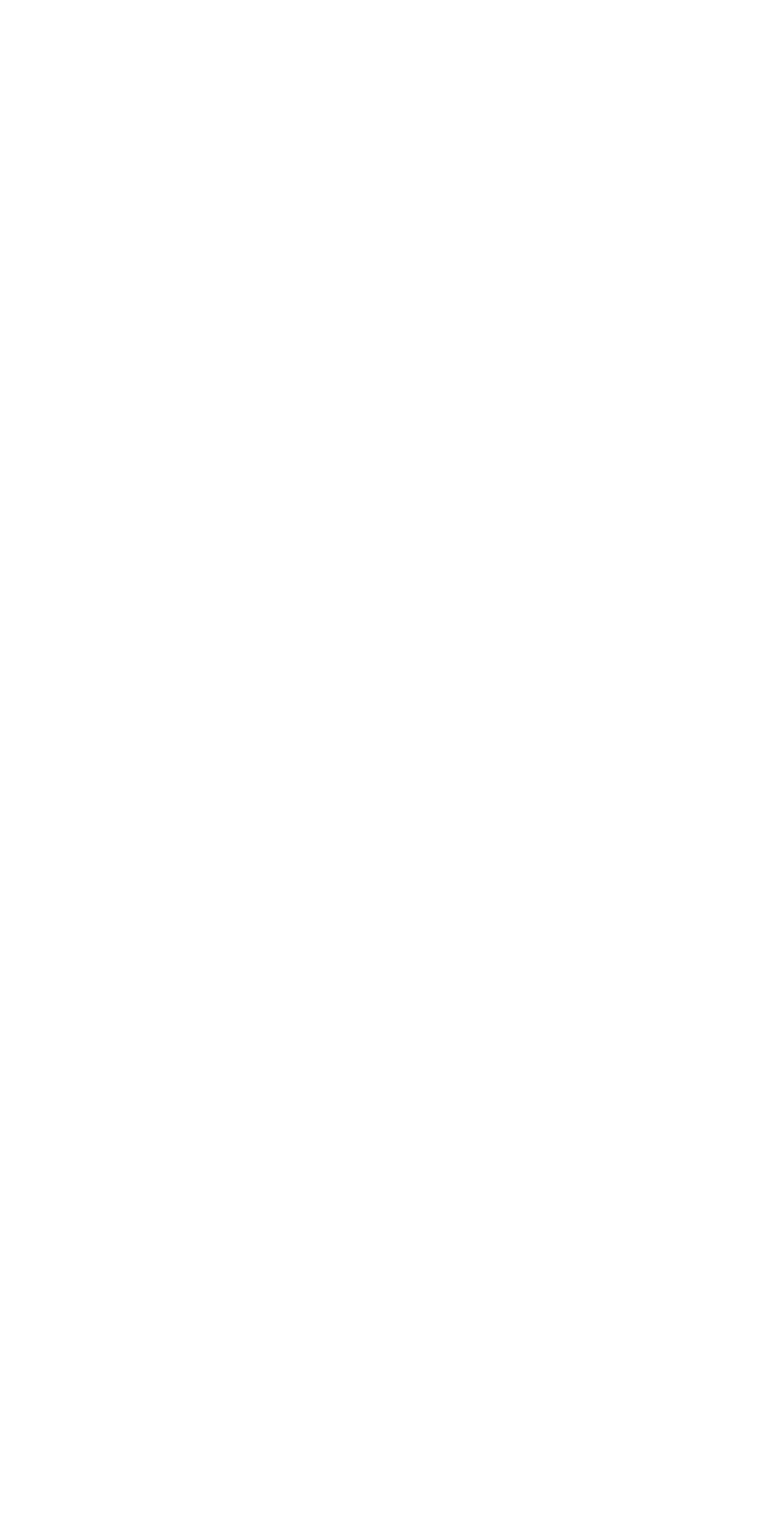What is the purpose of World Class audits?
Based on the screenshot, give a detailed explanation to answer the question.

I read the first static text on the webpage, which states that 'Airlines not quite ready for World Class recognition are still requesting World Class audits as a means of identifying their experience gaps and prioritizing change initiatives.' This implies that the purpose of World Class audits is to identify experience gaps.